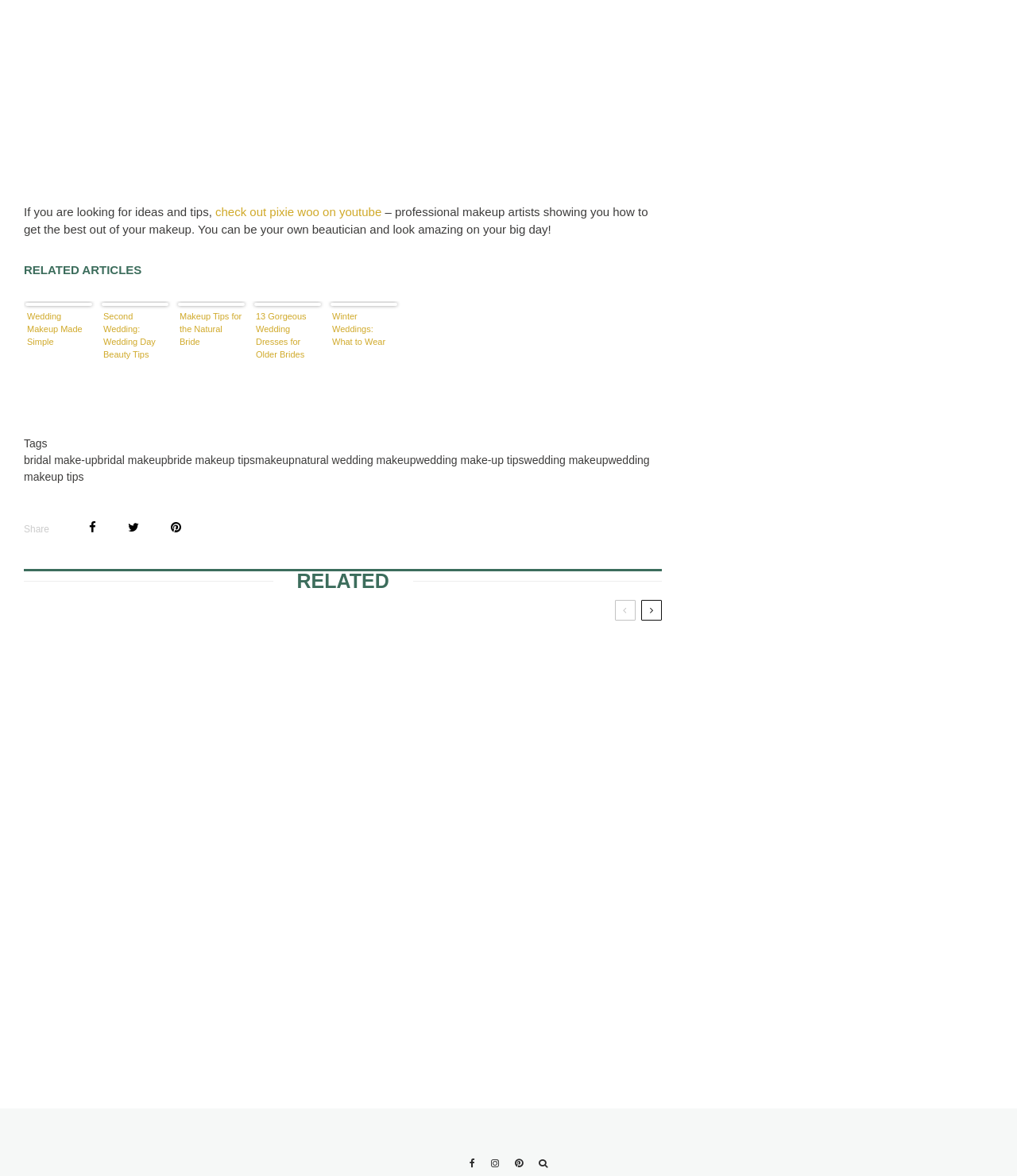Bounding box coordinates are to be given in the format (top-left x, top-left y, bottom-right x, bottom-right y). All values must be floating point numbers between 0 and 1. Provide the bounding box coordinate for the UI element described as: Pinterest

[0.117, 0.124, 0.155, 0.134]